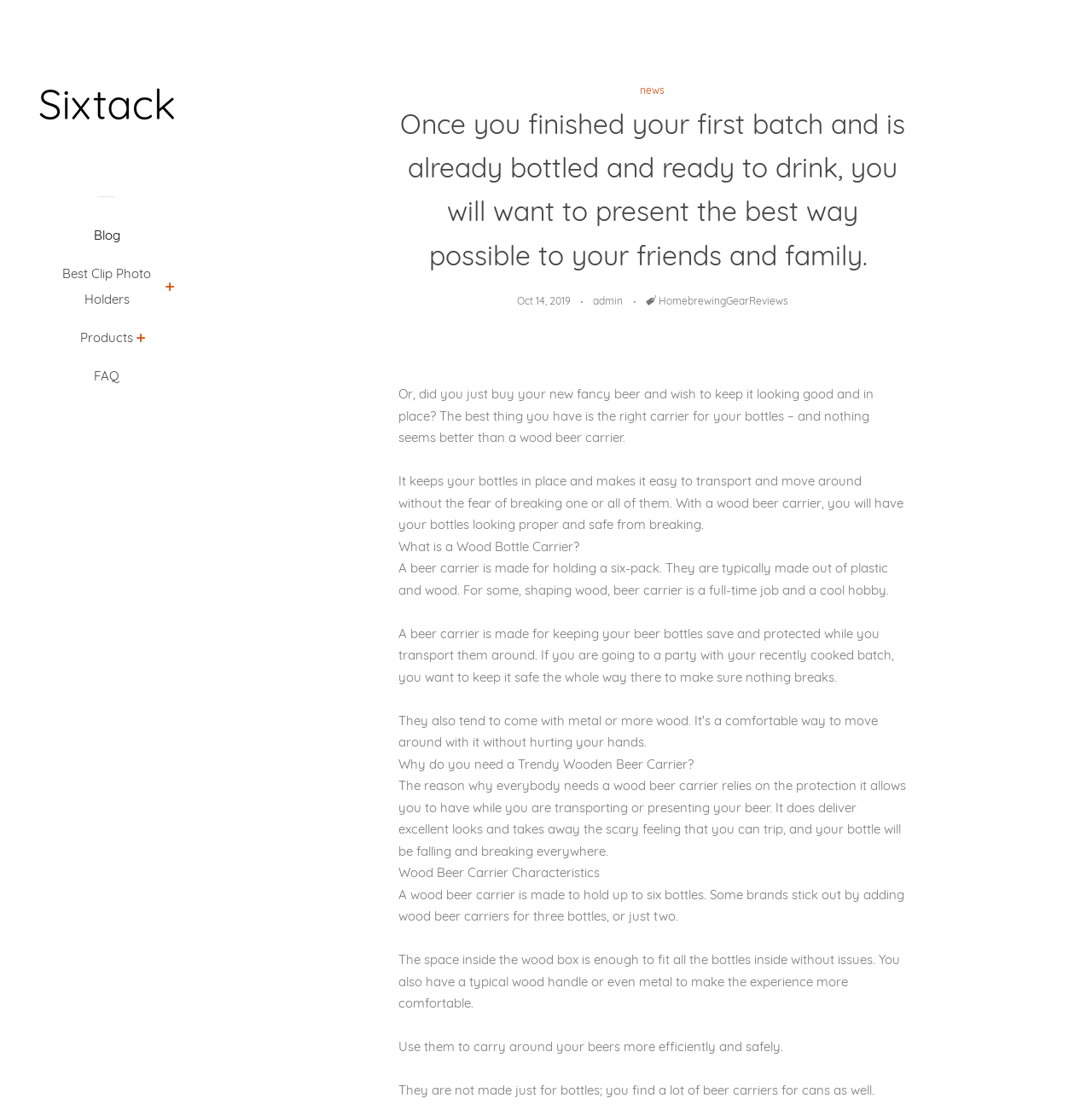How many bottles can a typical wood beer carrier hold?
Look at the image and answer the question with a single word or phrase.

Up to six bottles